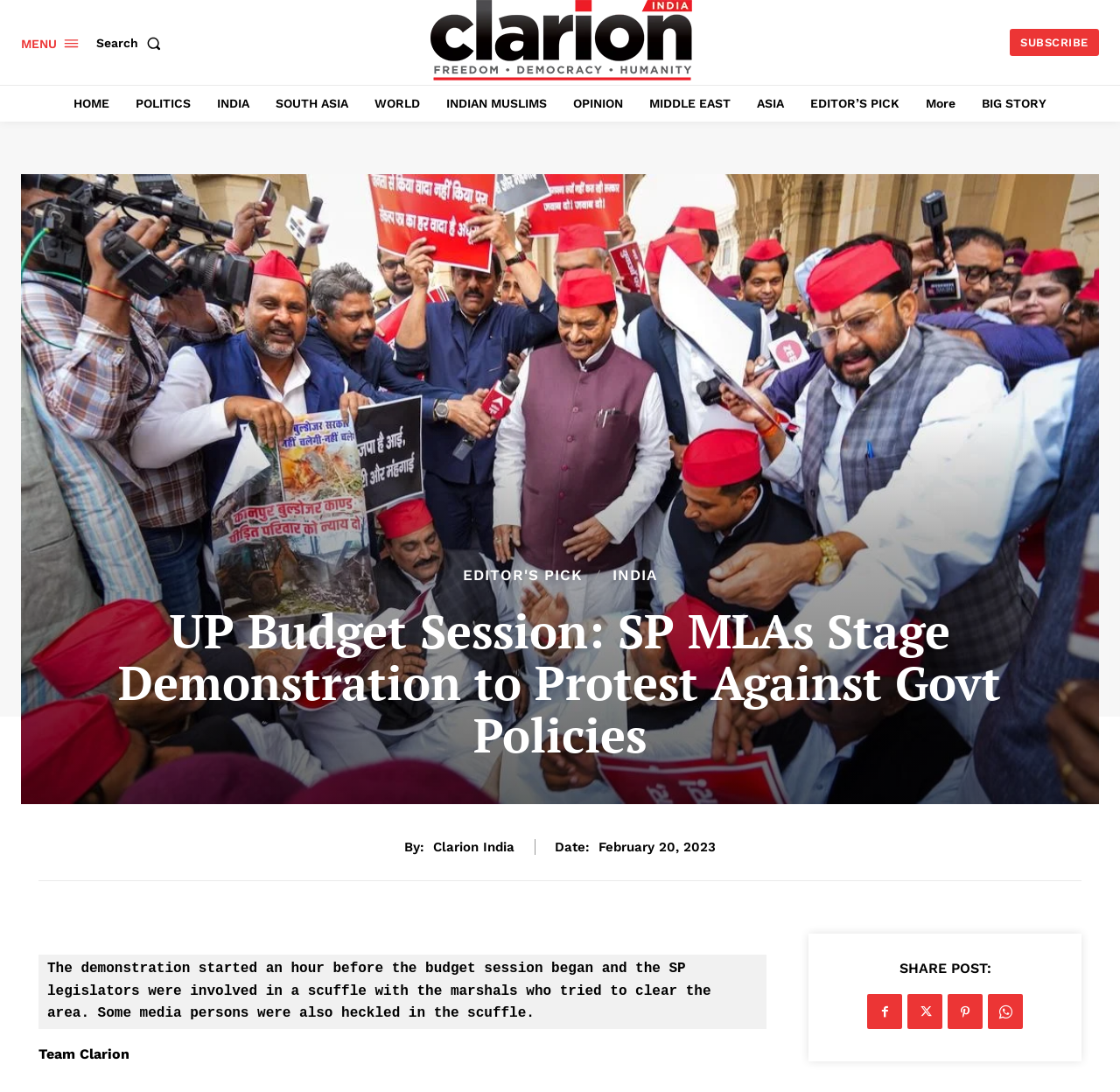What is the topic of the news article?
Based on the visual details in the image, please answer the question thoroughly.

The topic of the news article can be inferred from the heading of the webpage, which states 'UP Budget Session: SP MLAs Stage Demonstration to Protest Against Govt Policies'.